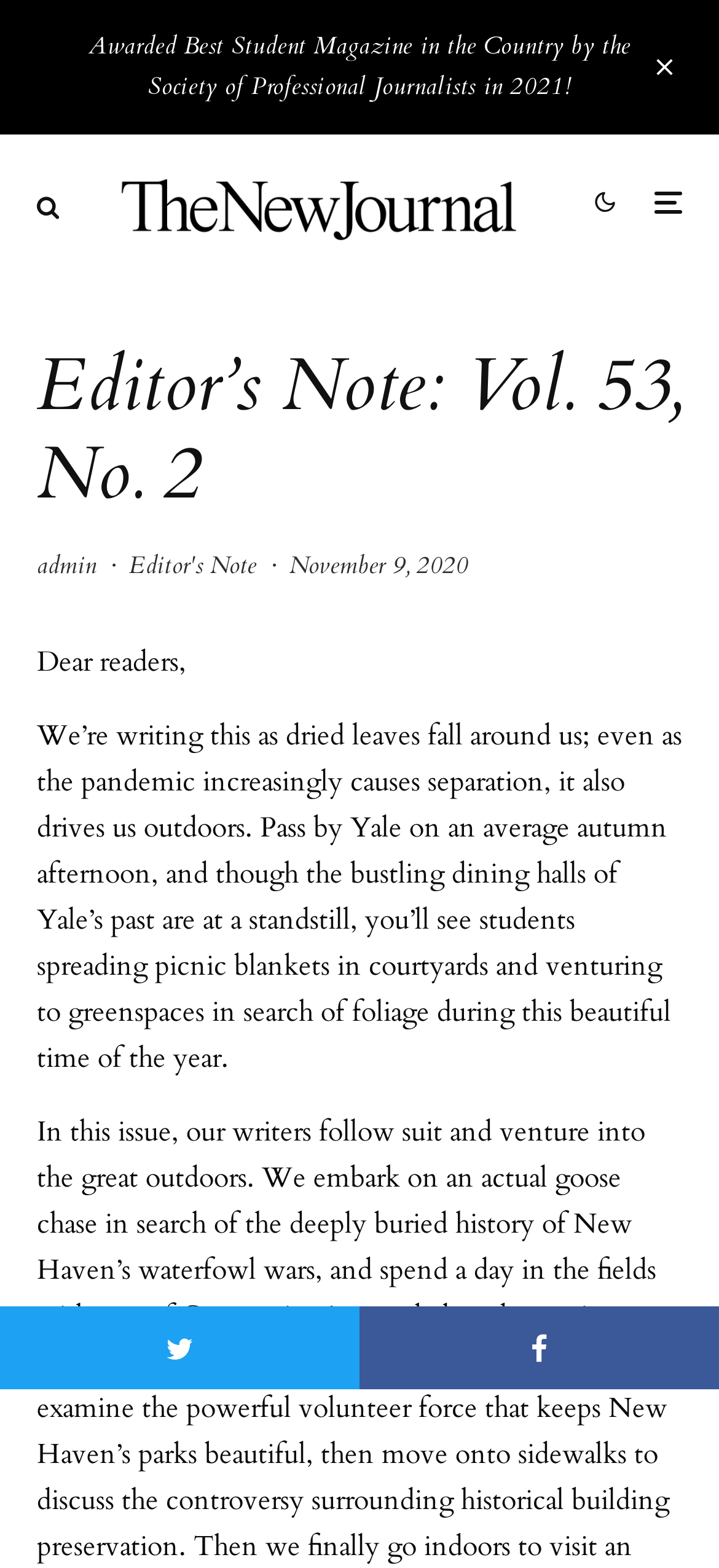What is the date of the Editor's Note?
Based on the image, answer the question in a detailed manner.

The date of the Editor's Note can be found in the time element, which contains the StaticText 'November 9, 2020'. This date is associated with the Editor's Note, indicating when it was published.